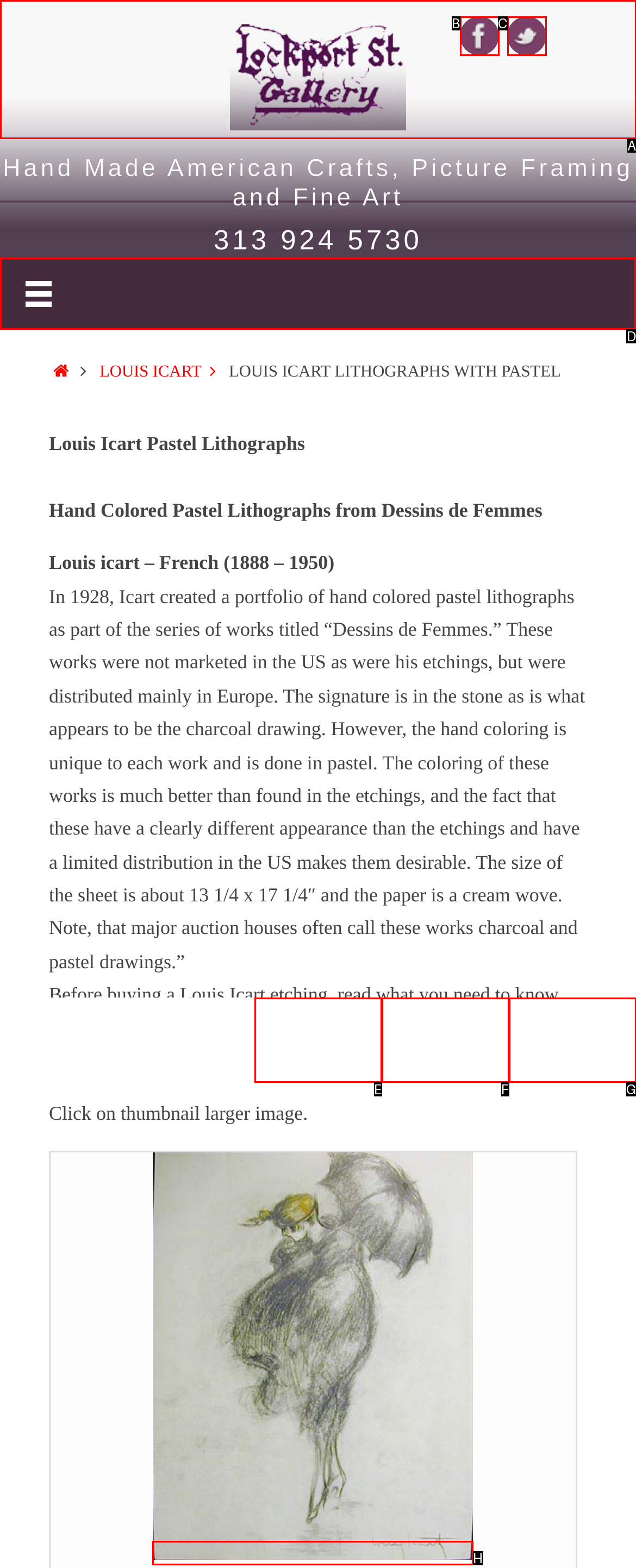Identify the HTML element to click to fulfill this task: Learn more about Dessins de Femmes
Answer with the letter from the given choices.

H